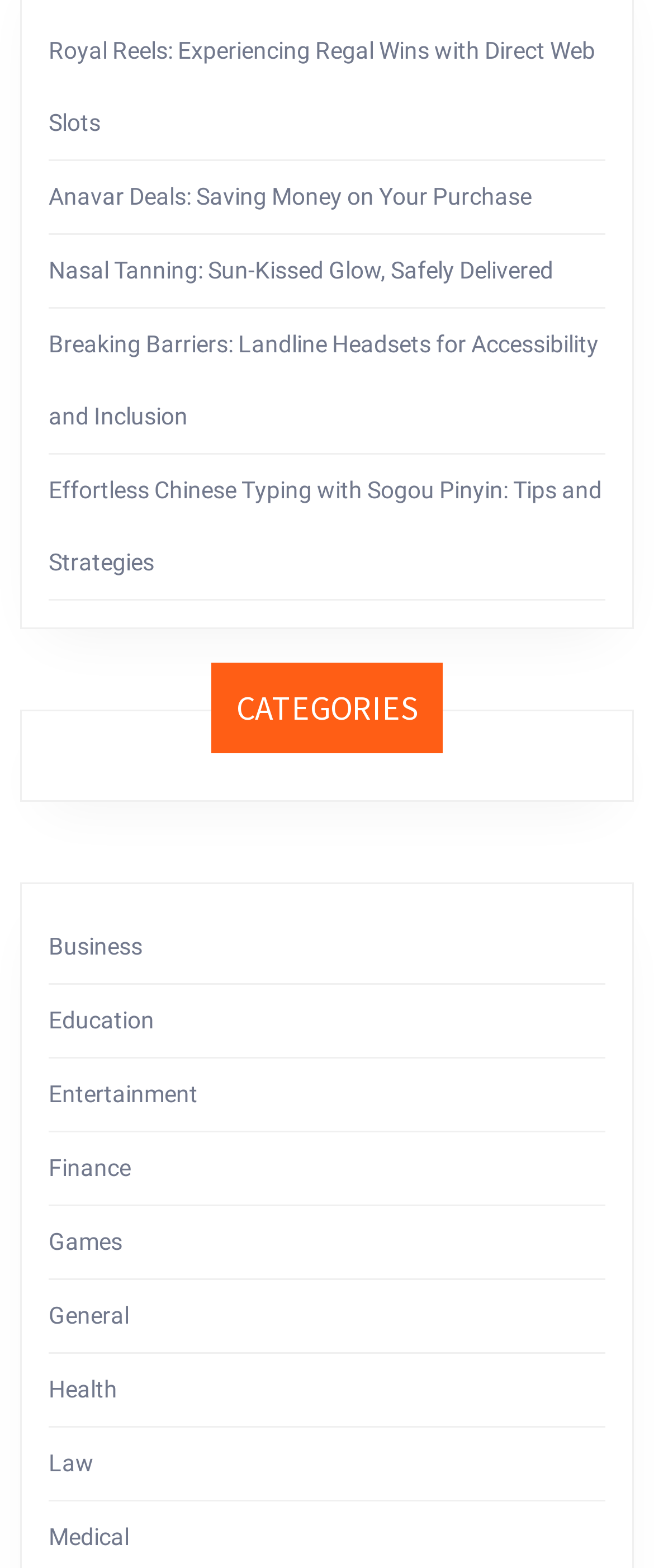What is the last category listed?
Please analyze the image and answer the question with as much detail as possible.

I scrolled down to the bottom of the categories list and found that the last category listed is 'Medical'.